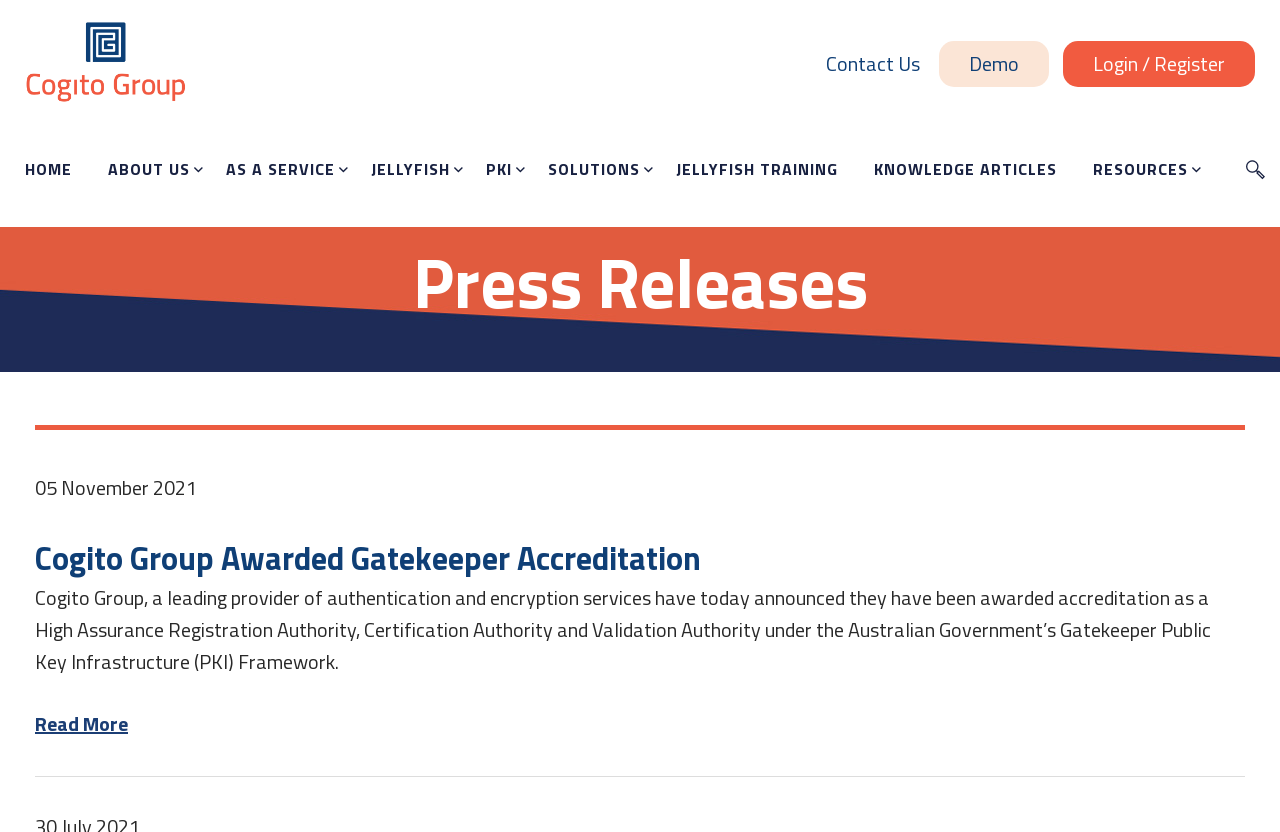How many main menu items are there?
Based on the visual details in the image, please answer the question thoroughly.

The main menu items can be determined by looking at the links with popup menus, which are 'ABOUT US', 'AS A SERVICE', 'JELLYFISH', 'PKI', 'SOLUTIONS', and 'RESOURCES'. There are 7 main menu items in total.